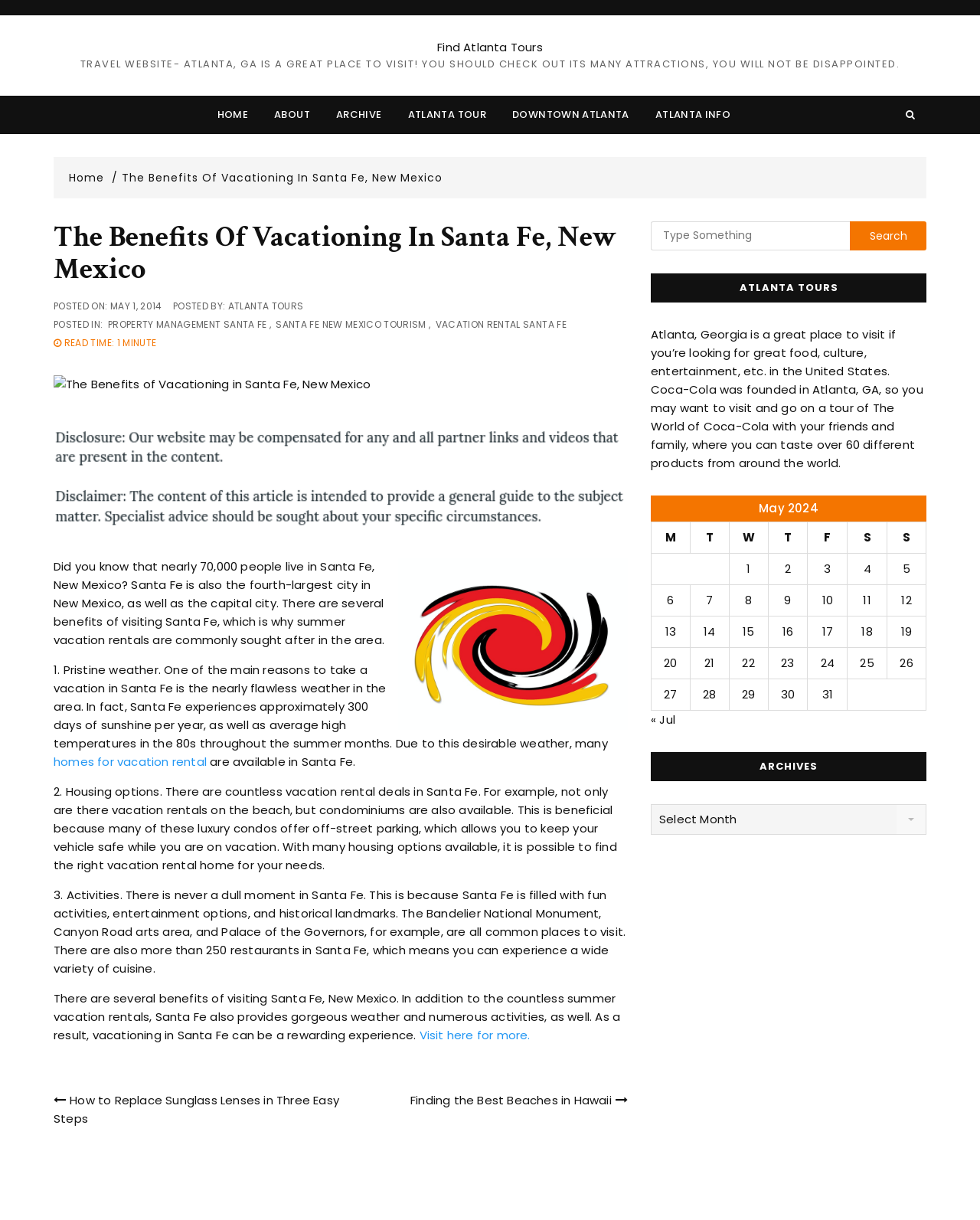What is the average high temperature in Santa Fe during summer? Refer to the image and provide a one-word or short phrase answer.

80s